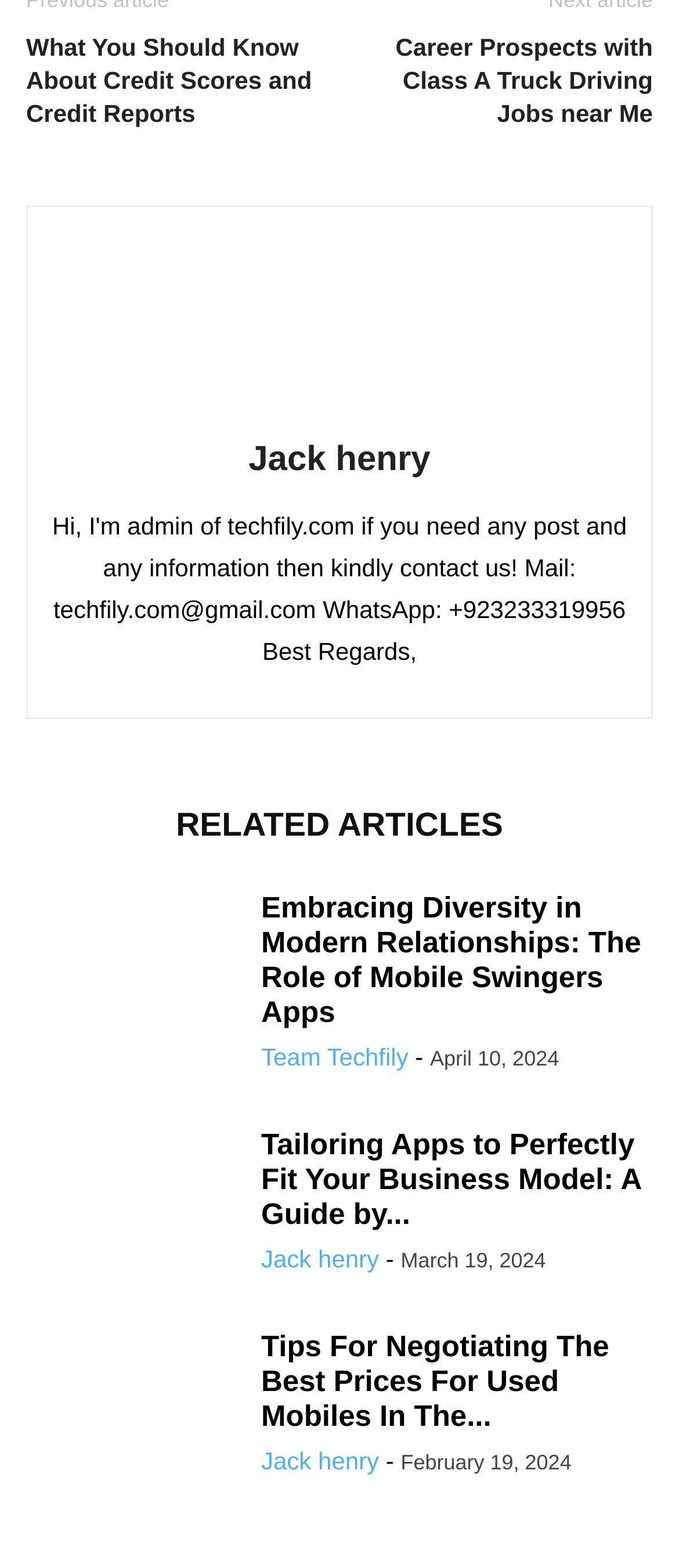Using the provided element description, identify the bounding box coordinates as (top-left x, top-left y, bottom-right x, bottom-right y). Ensure all values are between 0 and 1. Description: parent_node: Jack henry aria-label="author-photo"

[0.372, 0.253, 0.628, 0.271]